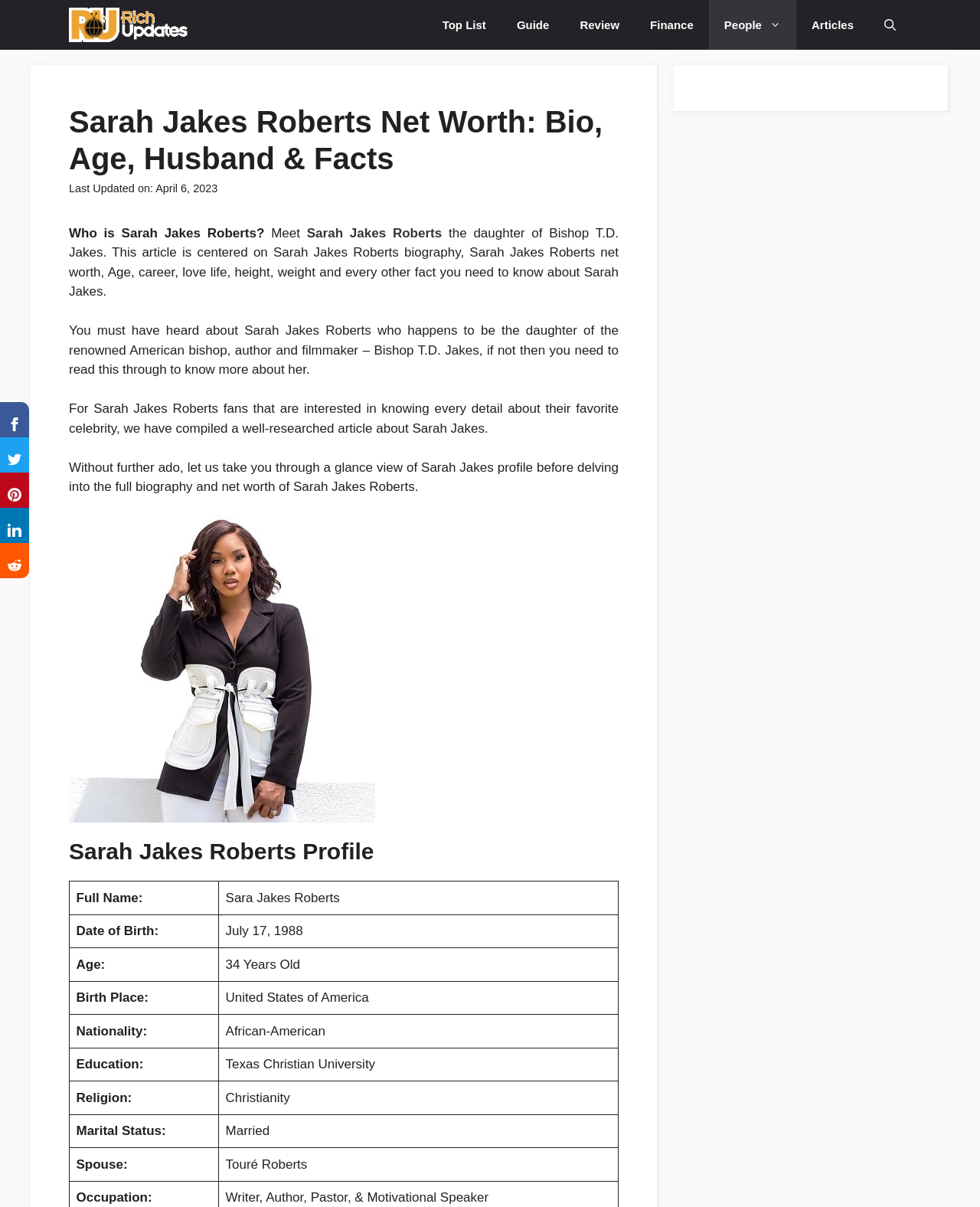Please look at the image and answer the question with a detailed explanation: What is the name of Sarah Jakes Roberts' spouse?

The webpage provides a profile of Sarah Jakes Roberts, and according to the profile, her spouse's name is Touré Roberts.